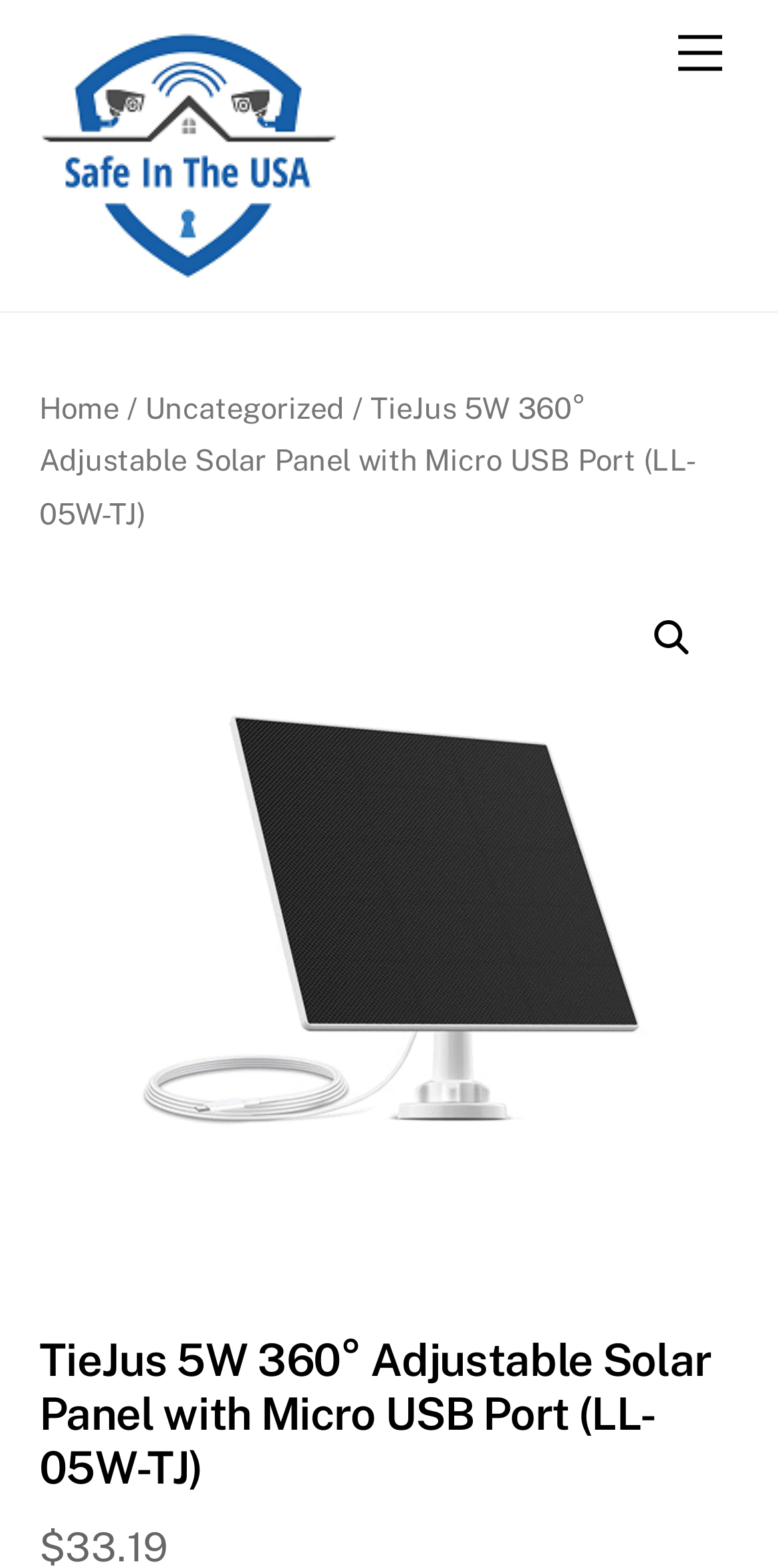How many navigation links are in the breadcrumb?
Answer with a single word or phrase by referring to the visual content.

3